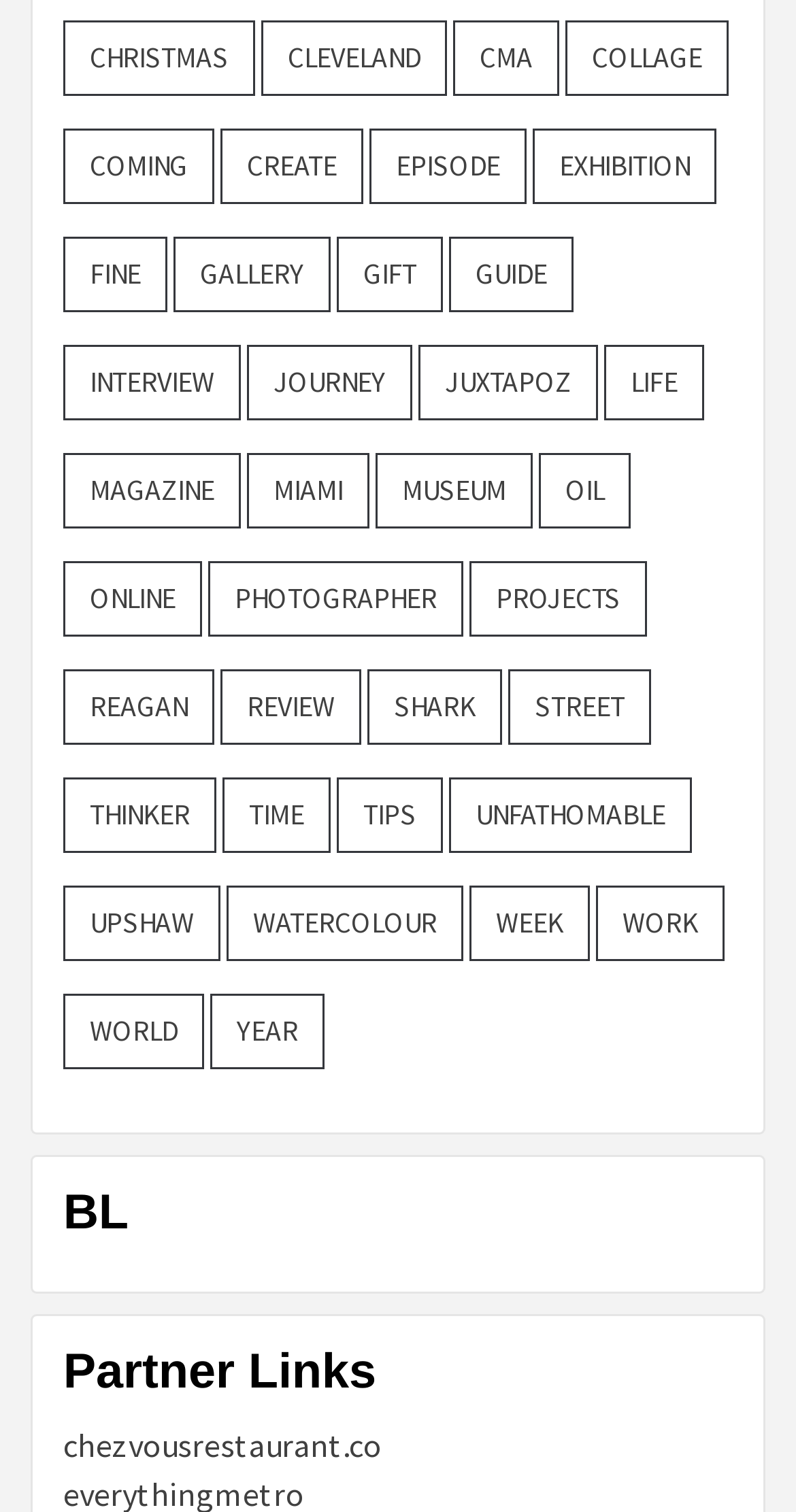Extract the bounding box coordinates of the UI element described by: "Online". The coordinates should include four float numbers ranging from 0 to 1, e.g., [left, top, right, bottom].

[0.079, 0.371, 0.254, 0.421]